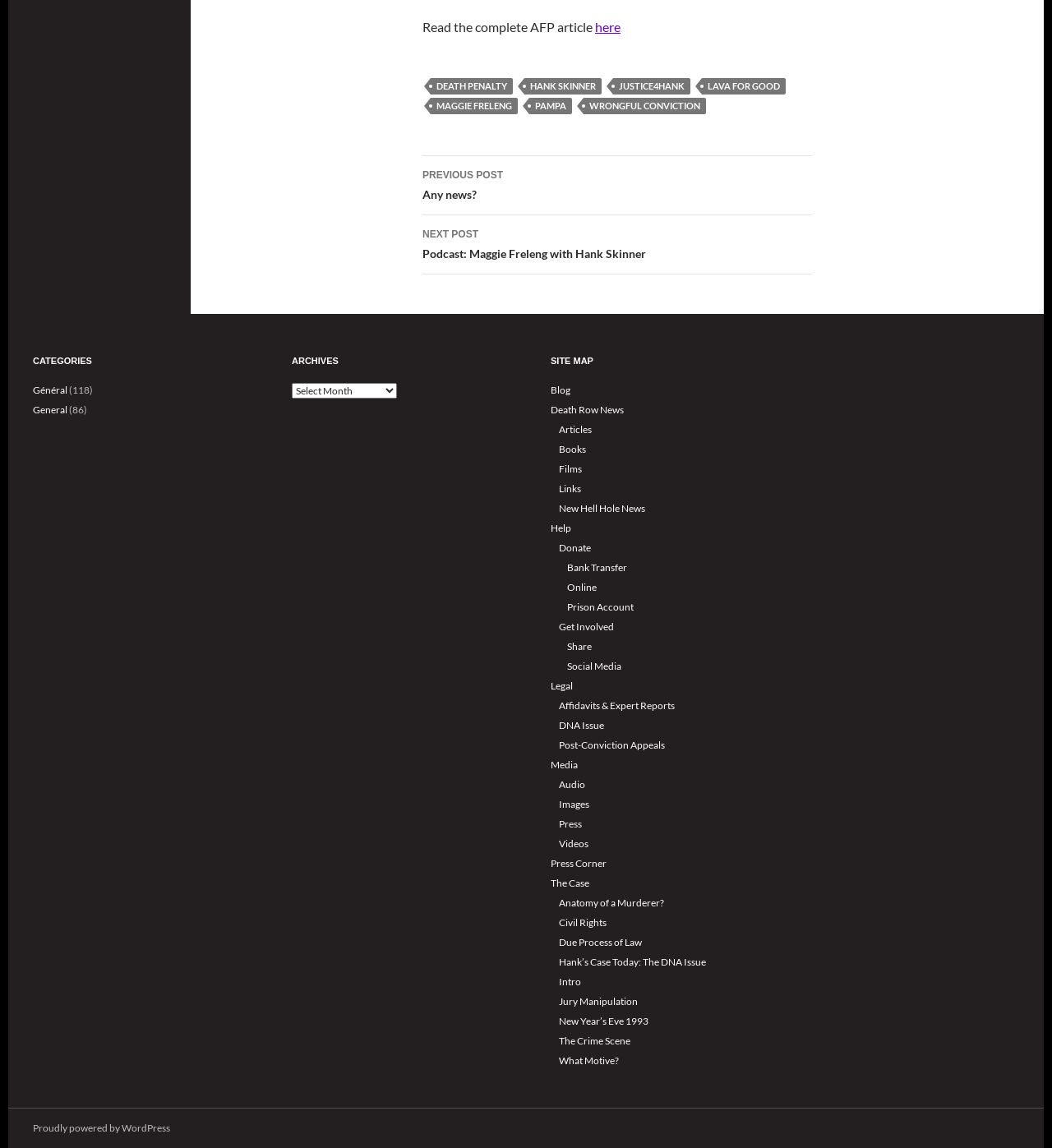Find the bounding box coordinates of the element to click in order to complete this instruction: "Learn about Hank’s case today". The bounding box coordinates must be four float numbers between 0 and 1, denoted as [left, top, right, bottom].

[0.531, 0.832, 0.671, 0.843]